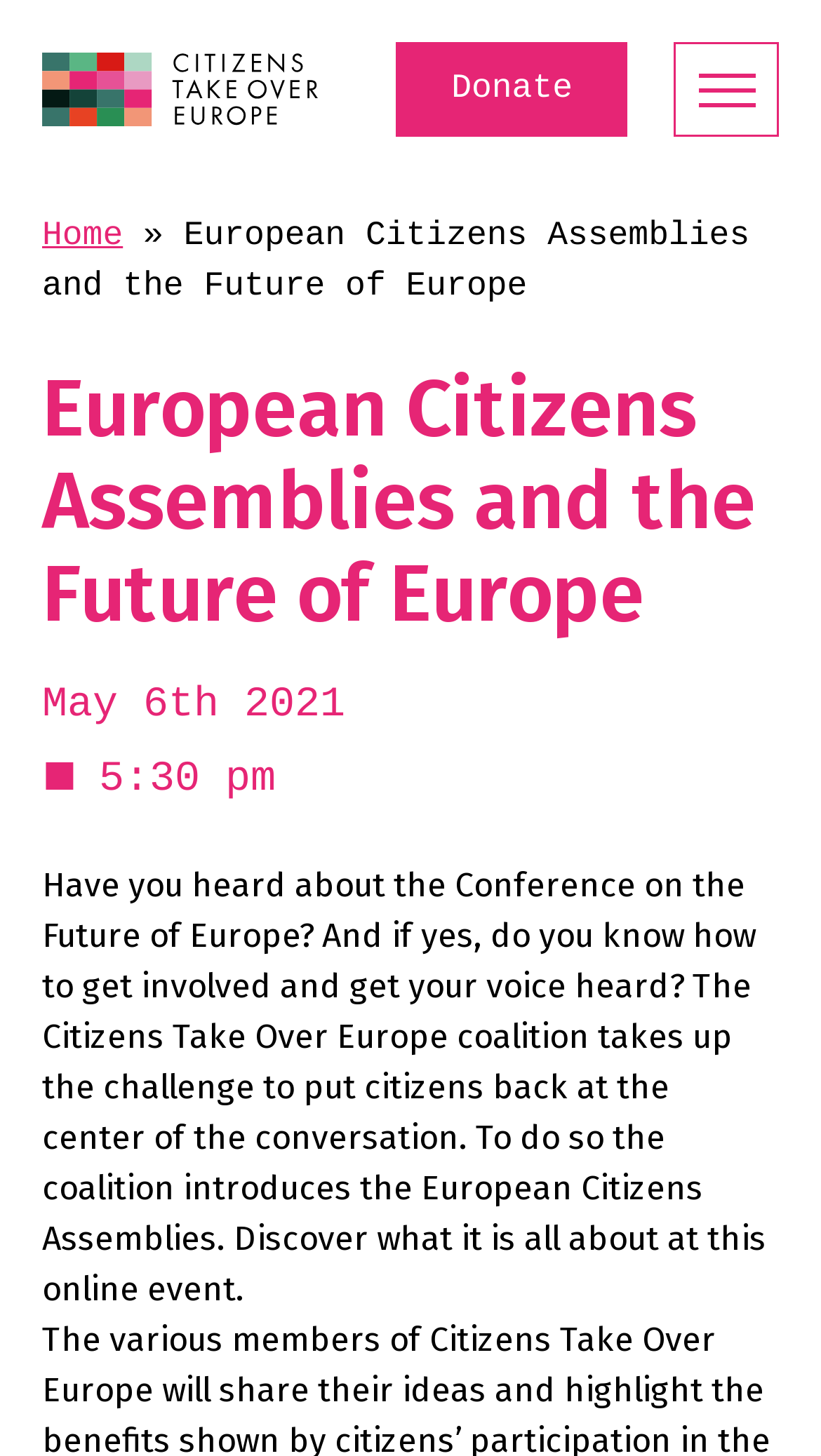Is there a link to donate on the webpage?
Using the image, answer in one word or phrase.

Yes